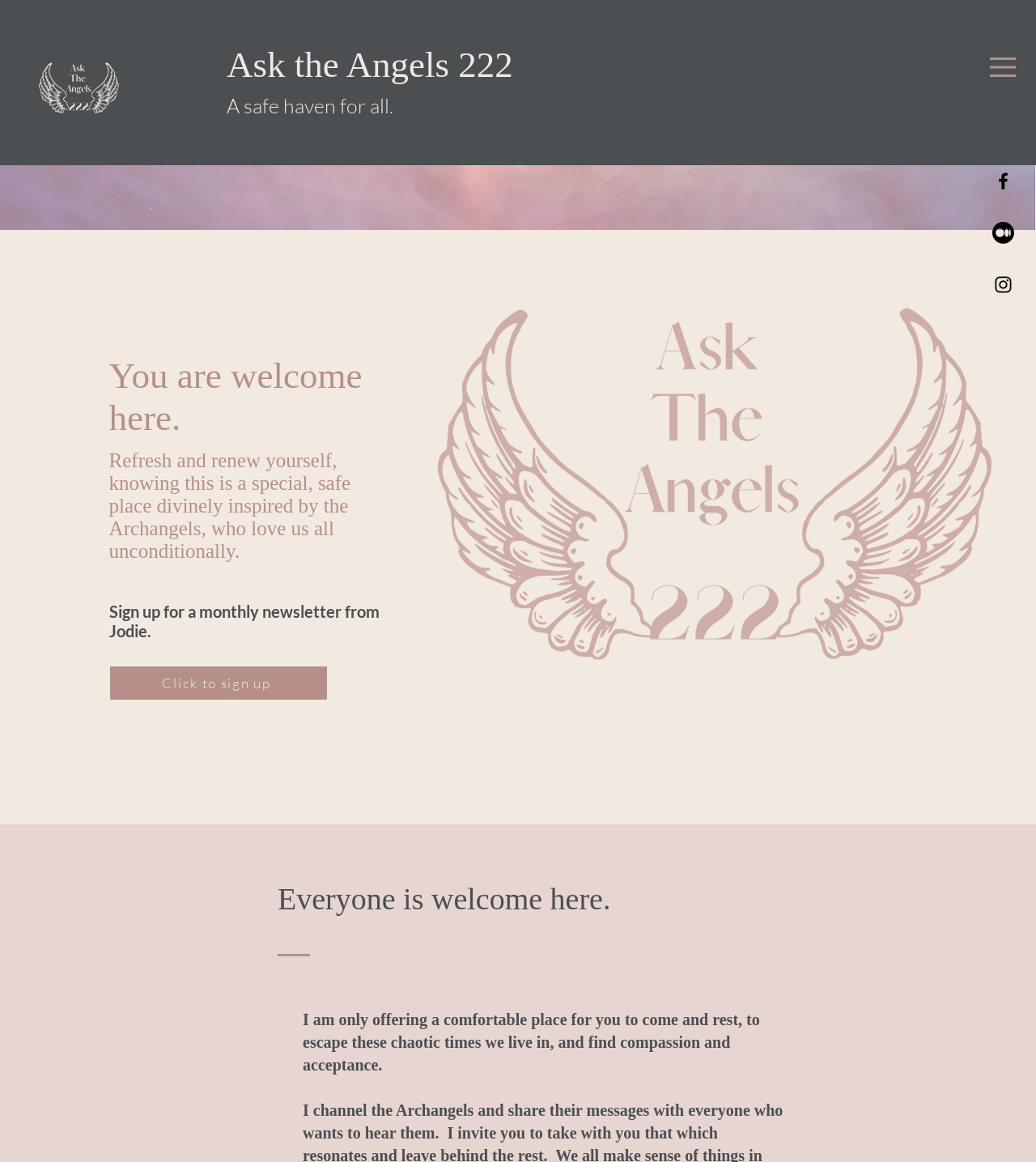What is the name of the website?
Using the image, answer in one word or phrase.

Ask the Angels 222